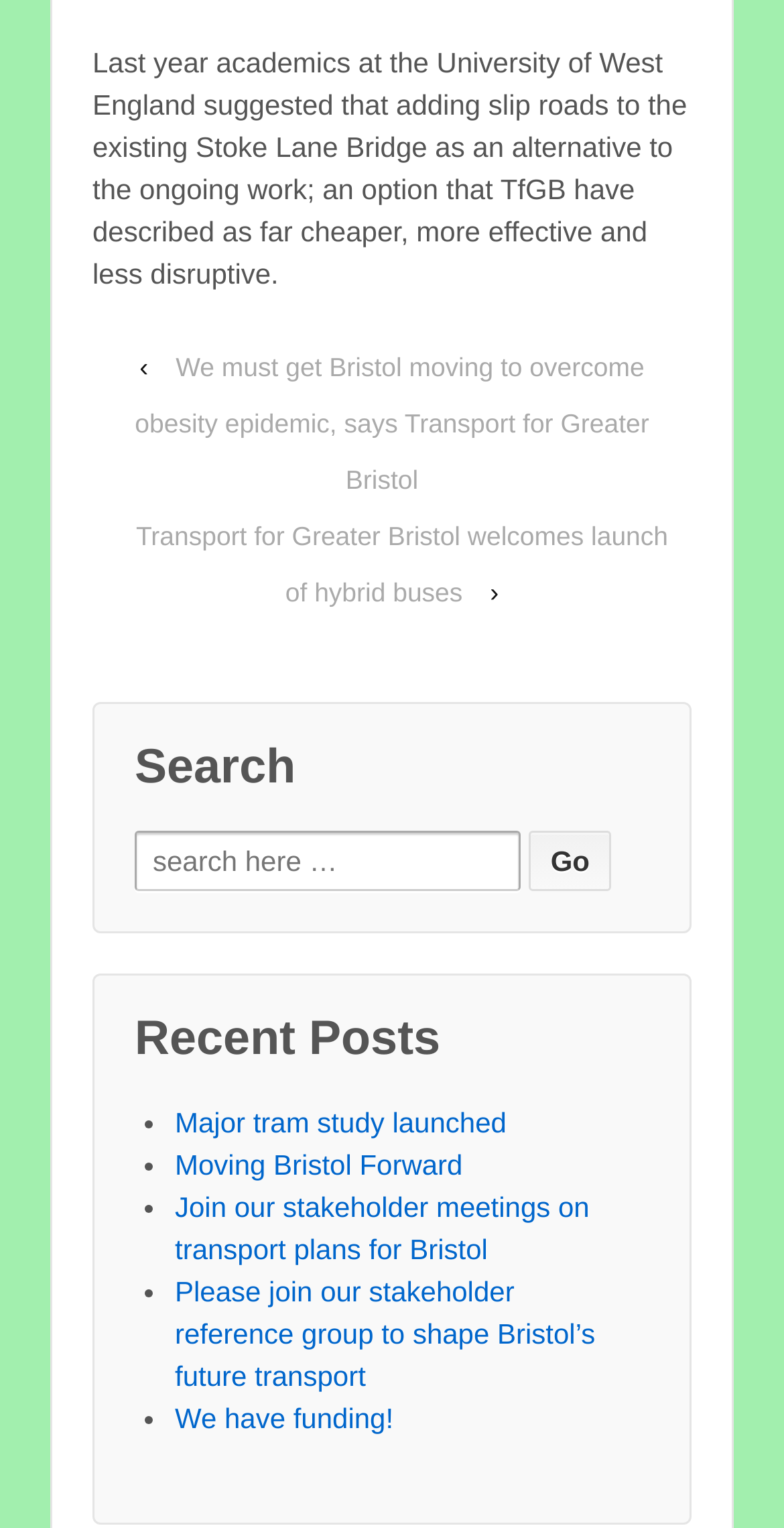Extract the bounding box coordinates of the UI element described by: "Major tram study launched". The coordinates should include four float numbers ranging from 0 to 1, e.g., [left, top, right, bottom].

[0.223, 0.724, 0.646, 0.745]